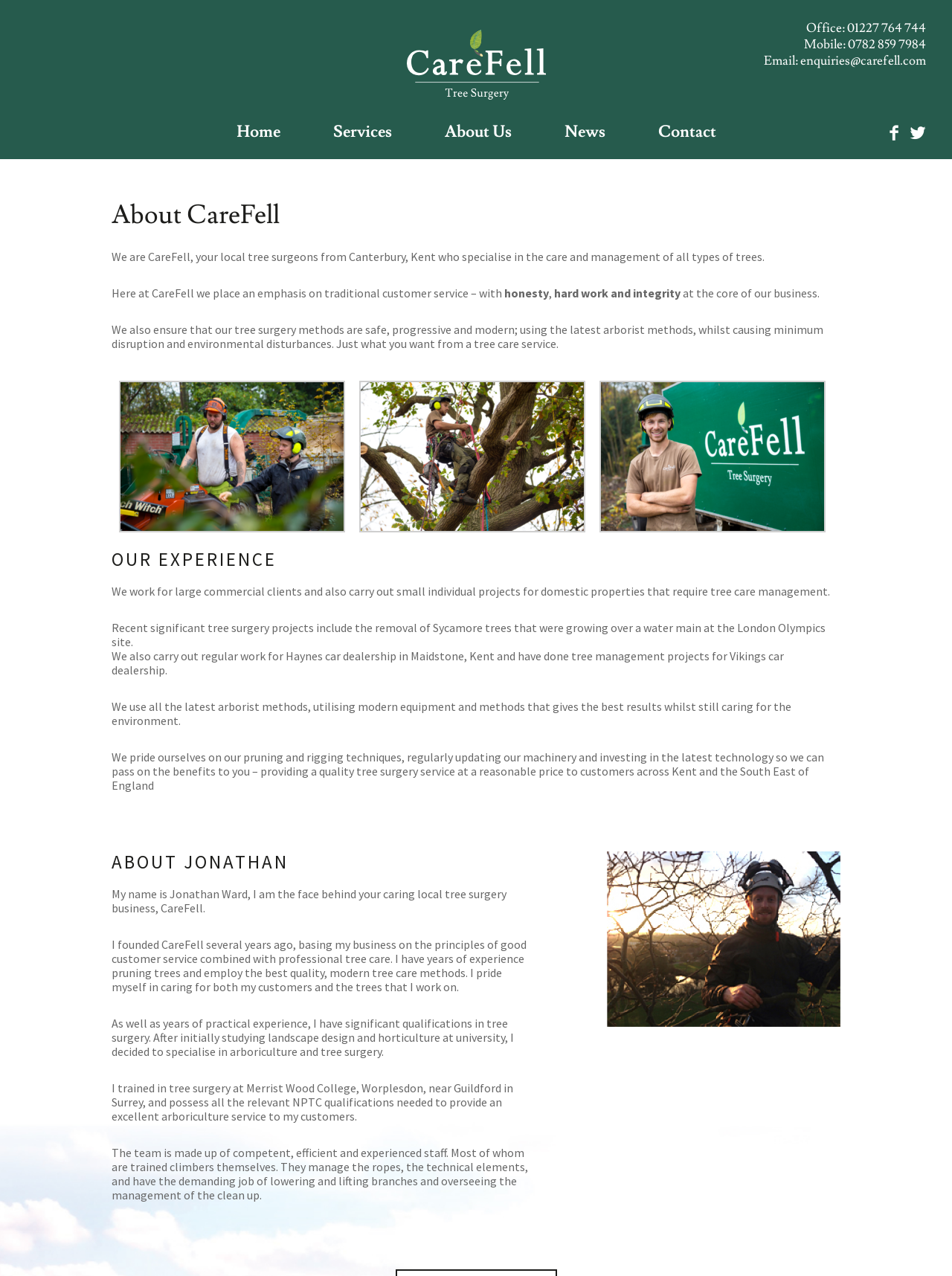Identify the bounding box coordinates for the element you need to click to achieve the following task: "Read about Jonathan". The coordinates must be four float values ranging from 0 to 1, formatted as [left, top, right, bottom].

[0.117, 0.667, 0.56, 0.684]